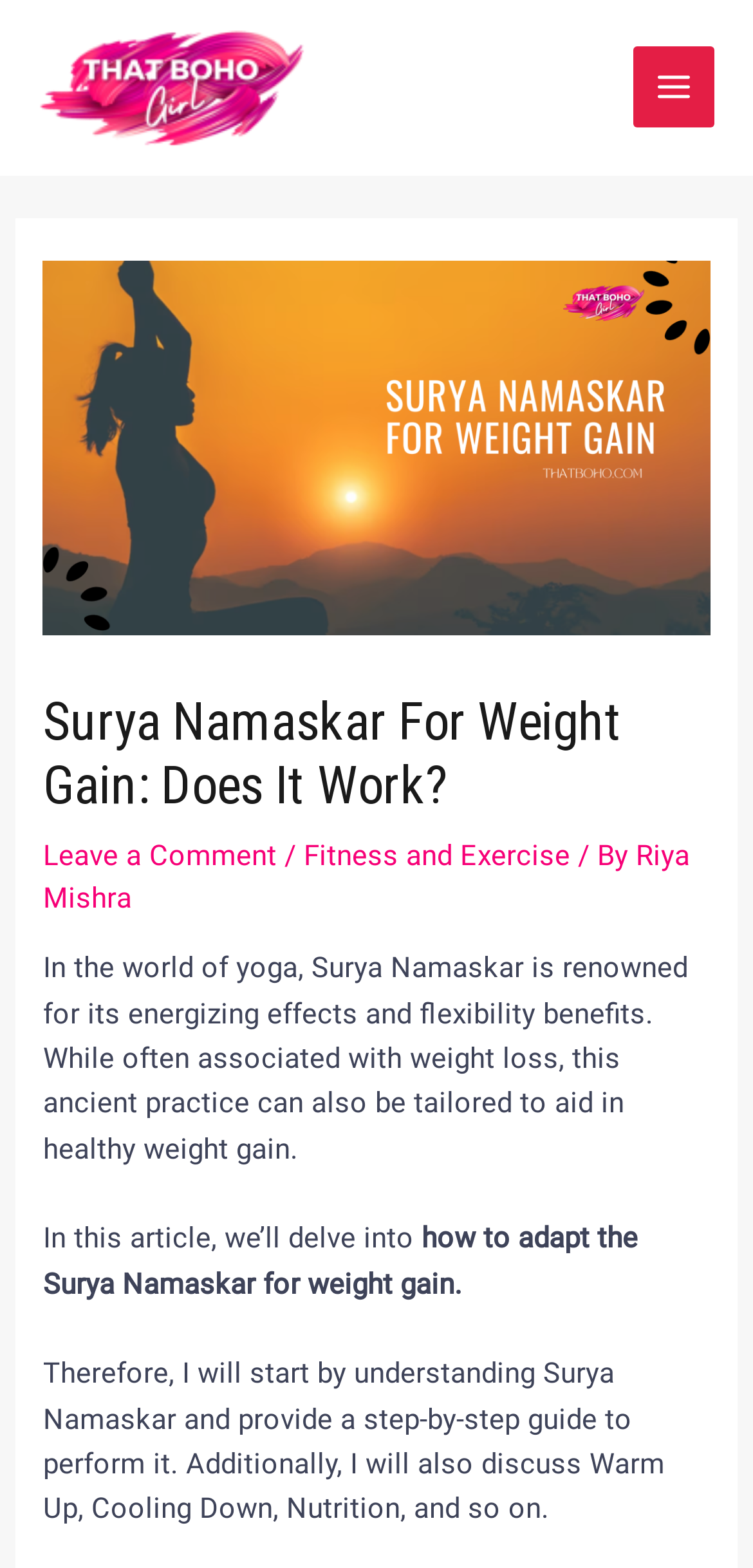What is the purpose of the article?
Answer with a single word or short phrase according to what you see in the image.

To provide a guide to adapt Surya Namaskar for weight gain